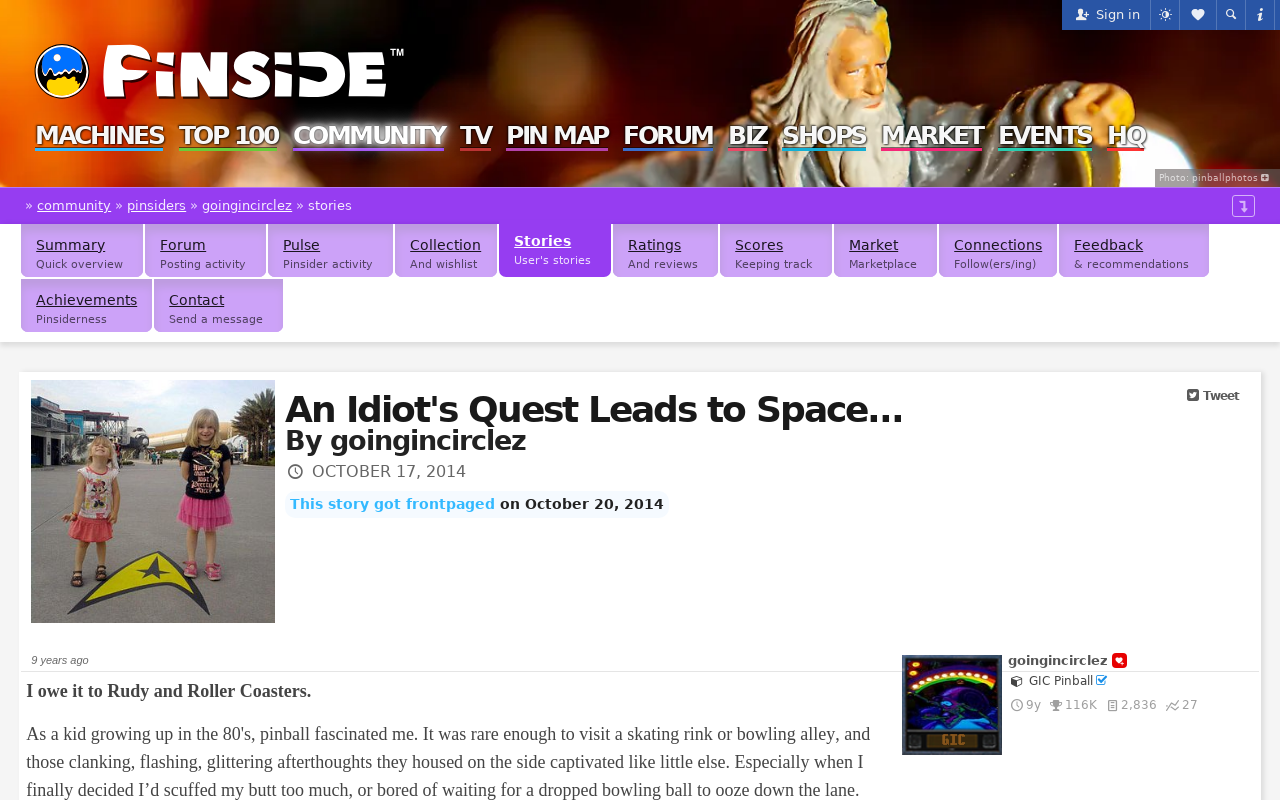Please locate the bounding box coordinates of the element that needs to be clicked to achieve the following instruction: "Read the story 'An Idiot's Quest Leads to Space...'". The coordinates should be four float numbers between 0 and 1, i.e., [left, top, right, bottom].

[0.024, 0.475, 0.976, 0.543]